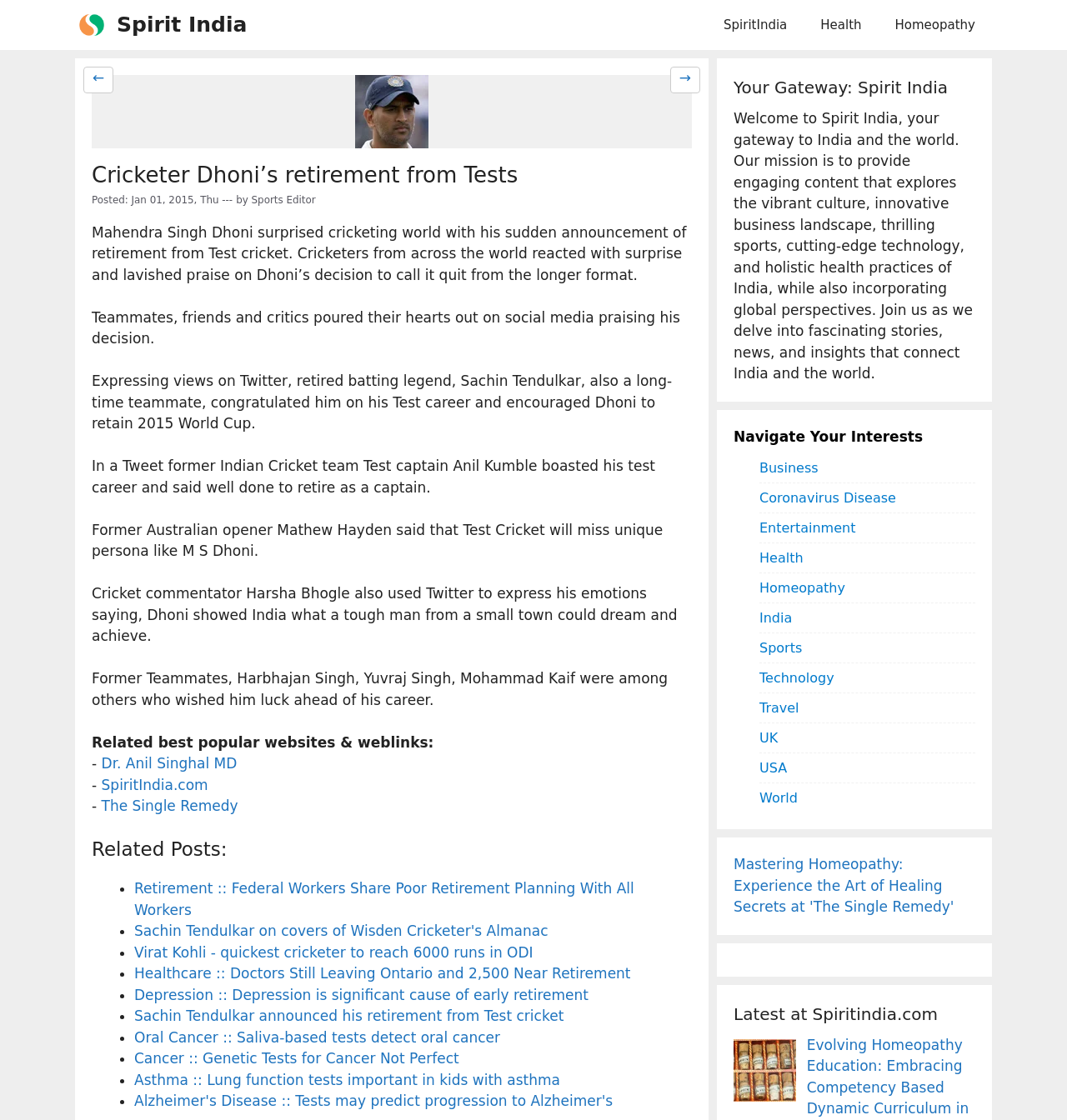Could you determine the bounding box coordinates of the clickable element to complete the instruction: "Explore the 'Related Posts' section"? Provide the coordinates as four float numbers between 0 and 1, i.e., [left, top, right, bottom].

[0.086, 0.749, 0.648, 0.769]